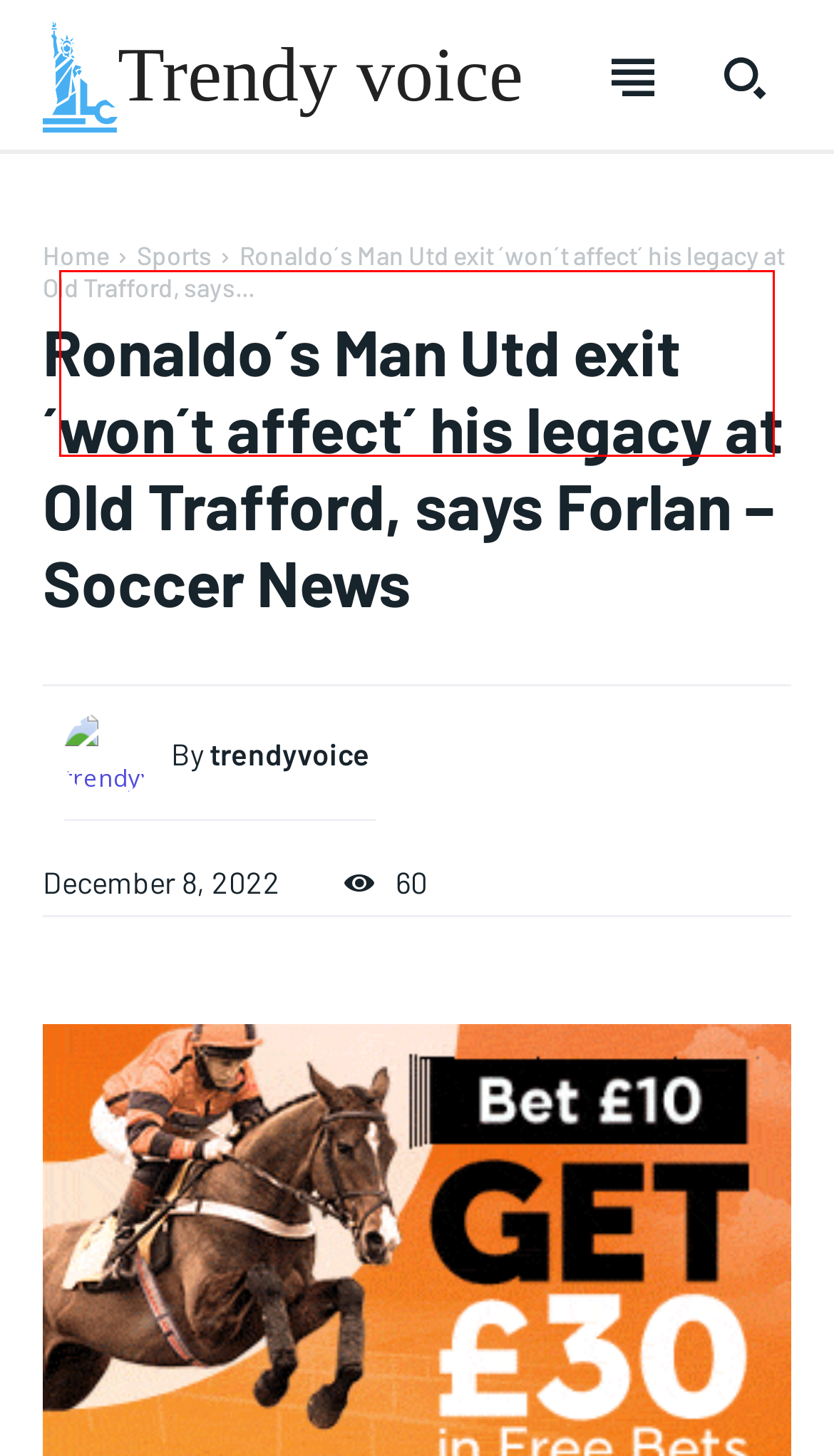Using OCR, extract the text content found within the red bounding box in the given webpage screenshot.

We have a curated list of the most noteworthy news from all across the globe. With any subscription plan, you get access to exclusive articles that let you stay ahead of the curve.